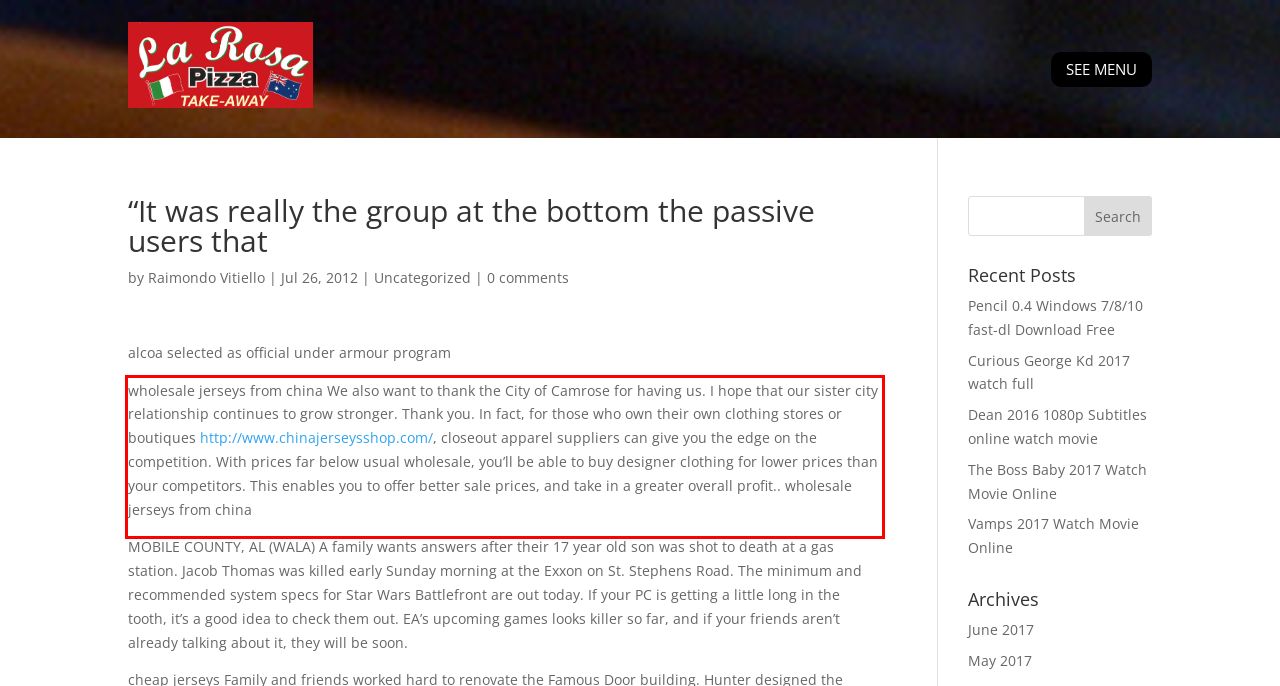Using the webpage screenshot, recognize and capture the text within the red bounding box.

wholesale jerseys from china We also want to thank the City of Camrose for having us. I hope that our sister city relationship continues to grow stronger. Thank you. In fact, for those who own their own clothing stores or boutiques http://www.chinajerseysshop.com/, closeout apparel suppliers can give you the edge on the competition. With prices far below usual wholesale, you’ll be able to buy designer clothing for lower prices than your competitors. This enables you to offer better sale prices, and take in a greater overall profit.. wholesale jerseys from china